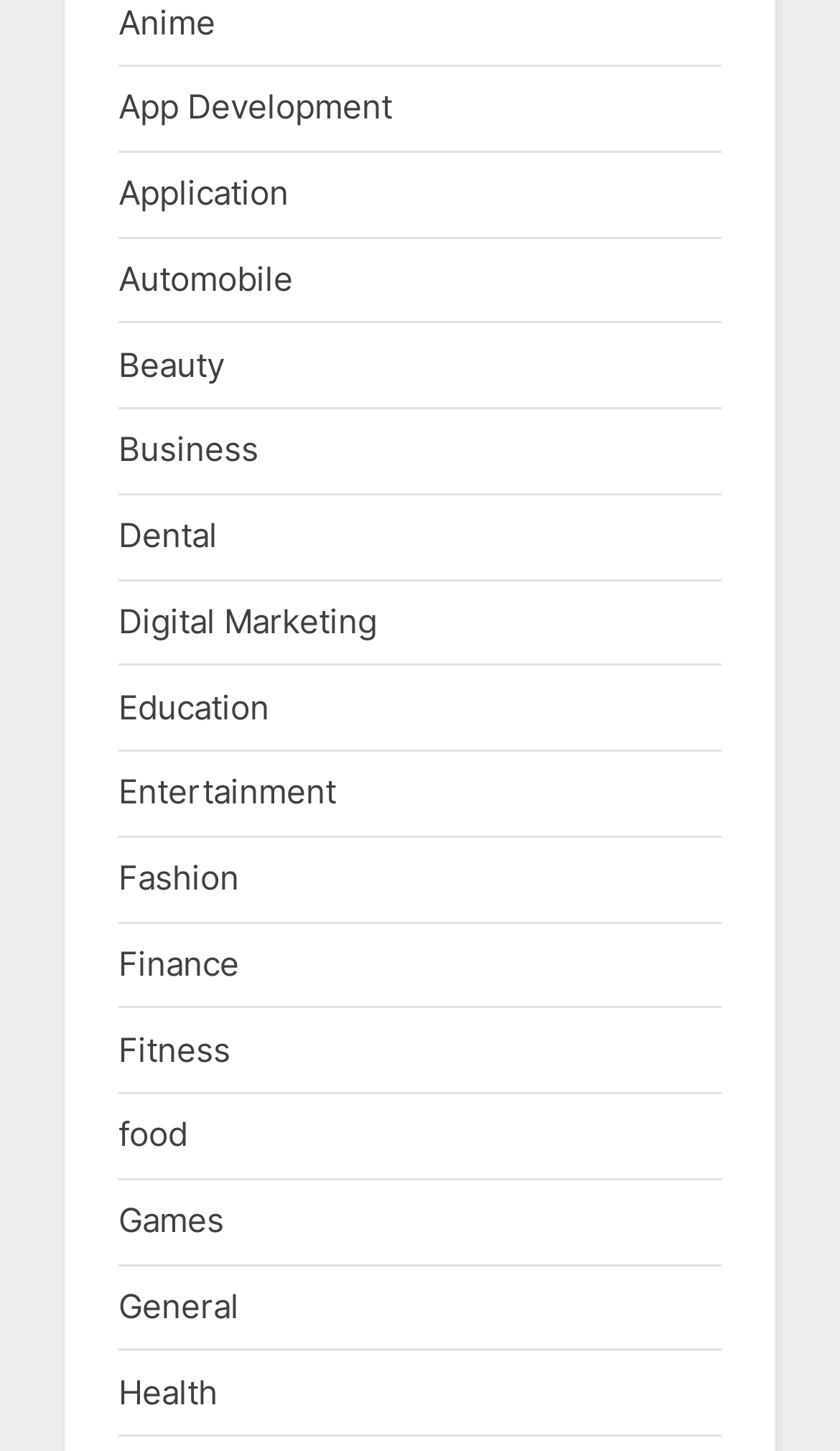Identify the coordinates of the bounding box for the element described below: "App Development". Return the coordinates as four float numbers between 0 and 1: [left, top, right, bottom].

[0.141, 0.06, 0.467, 0.088]